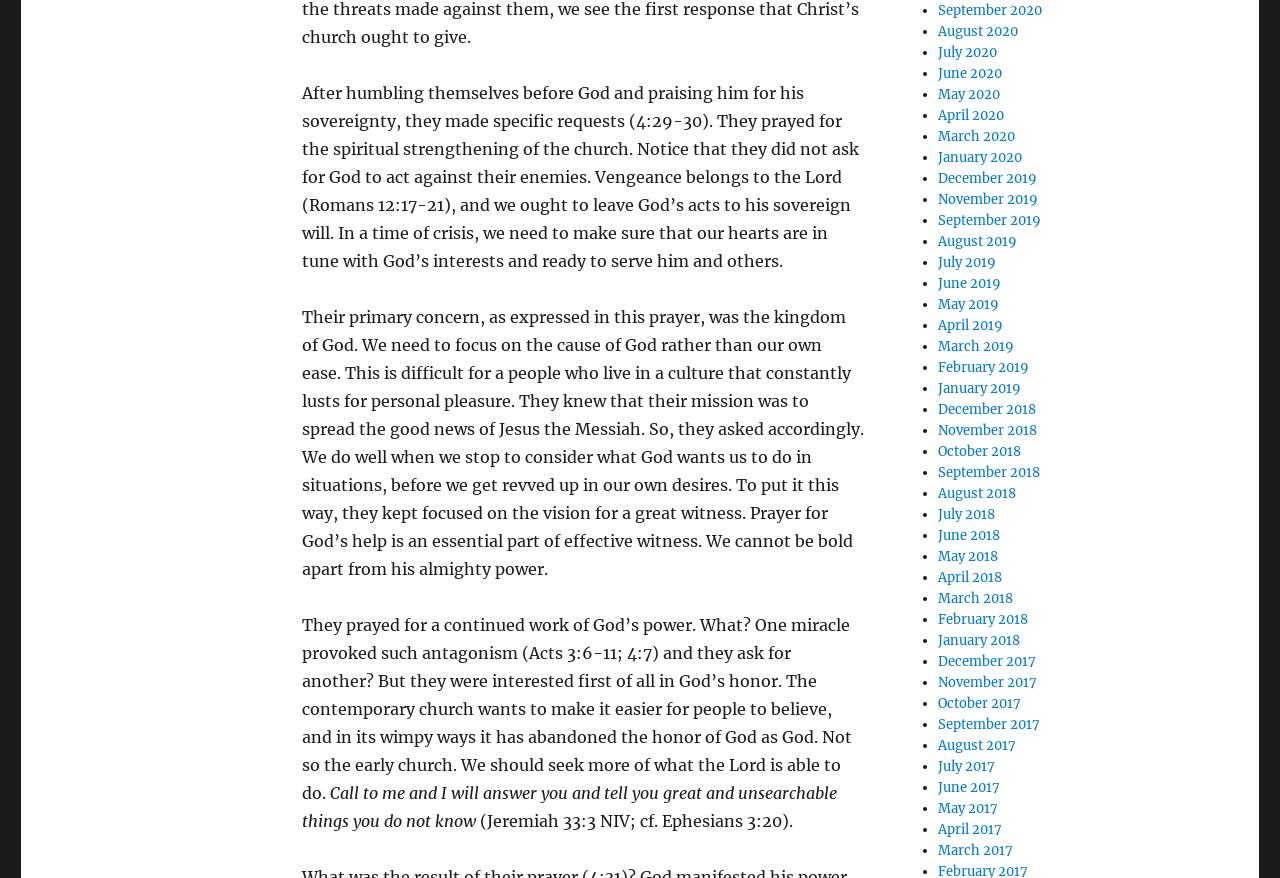What is the biblical passage referenced in the text?
Look at the image and answer the question using a single word or phrase.

Jeremiah 33:3